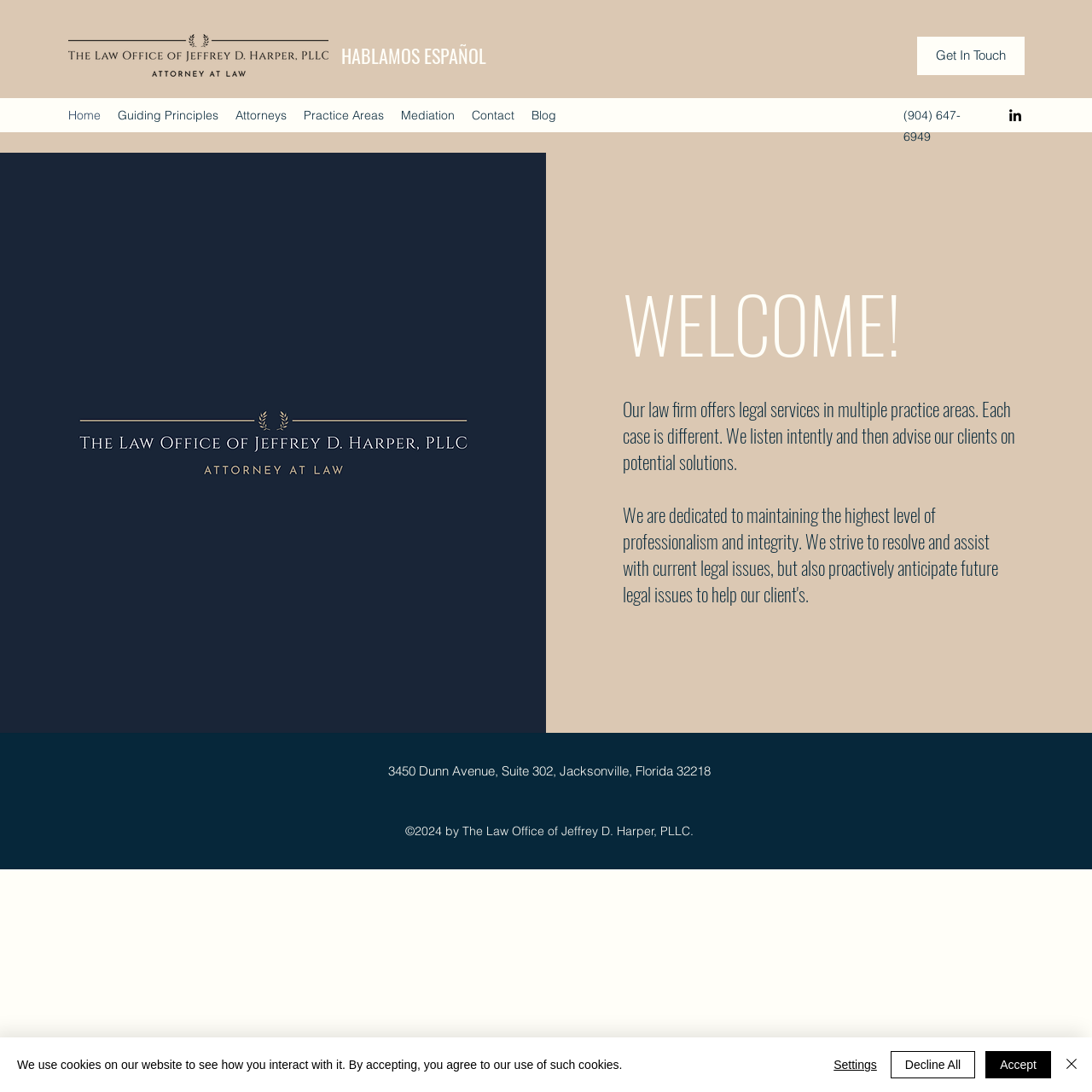Please determine the bounding box coordinates of the clickable area required to carry out the following instruction: "View the blog". The coordinates must be four float numbers between 0 and 1, represented as [left, top, right, bottom].

[0.479, 0.094, 0.517, 0.117]